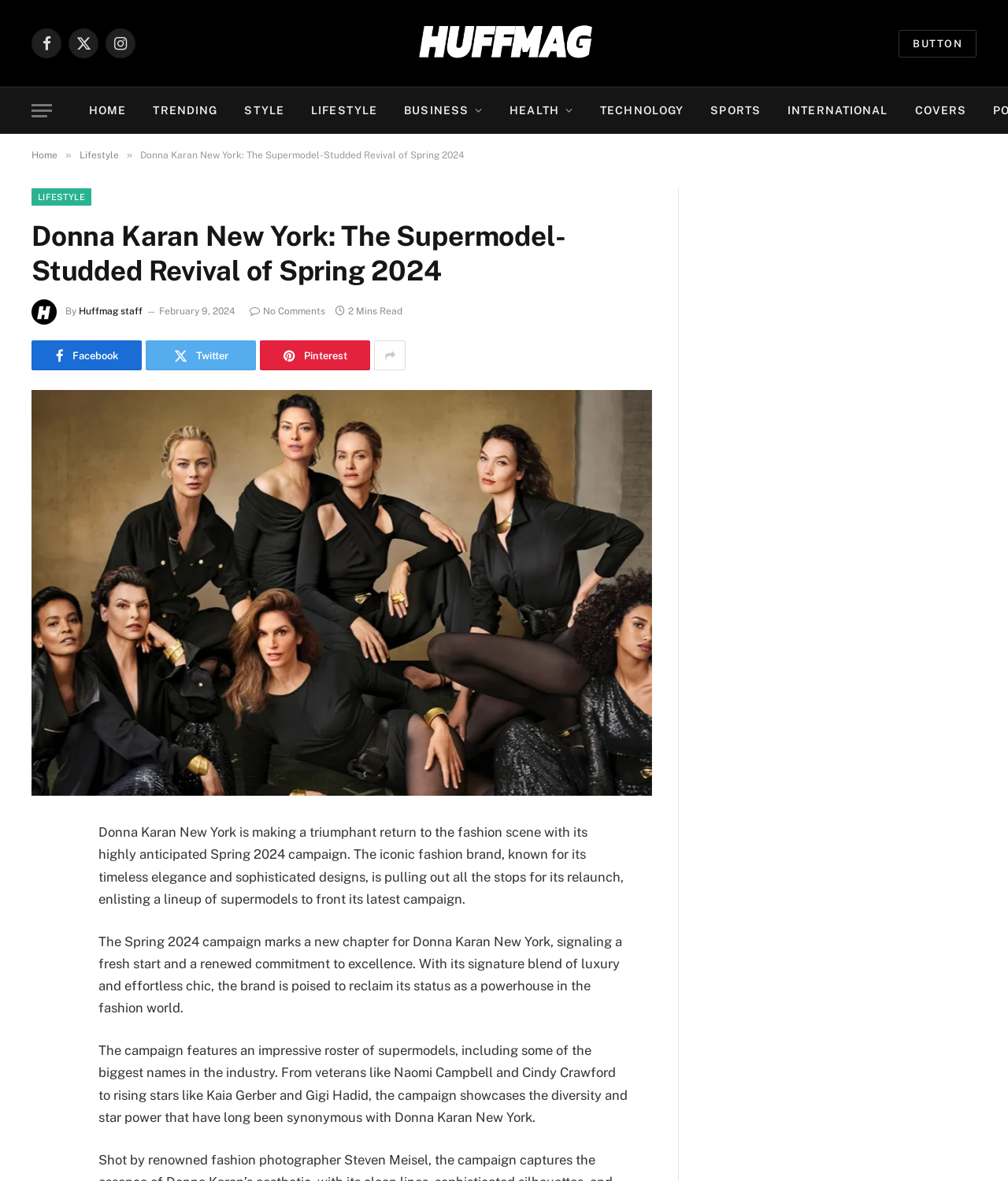Please identify the webpage's heading and generate its text content.

Donna Karan New York: The Supermodel-Studded Revival of Spring 2024